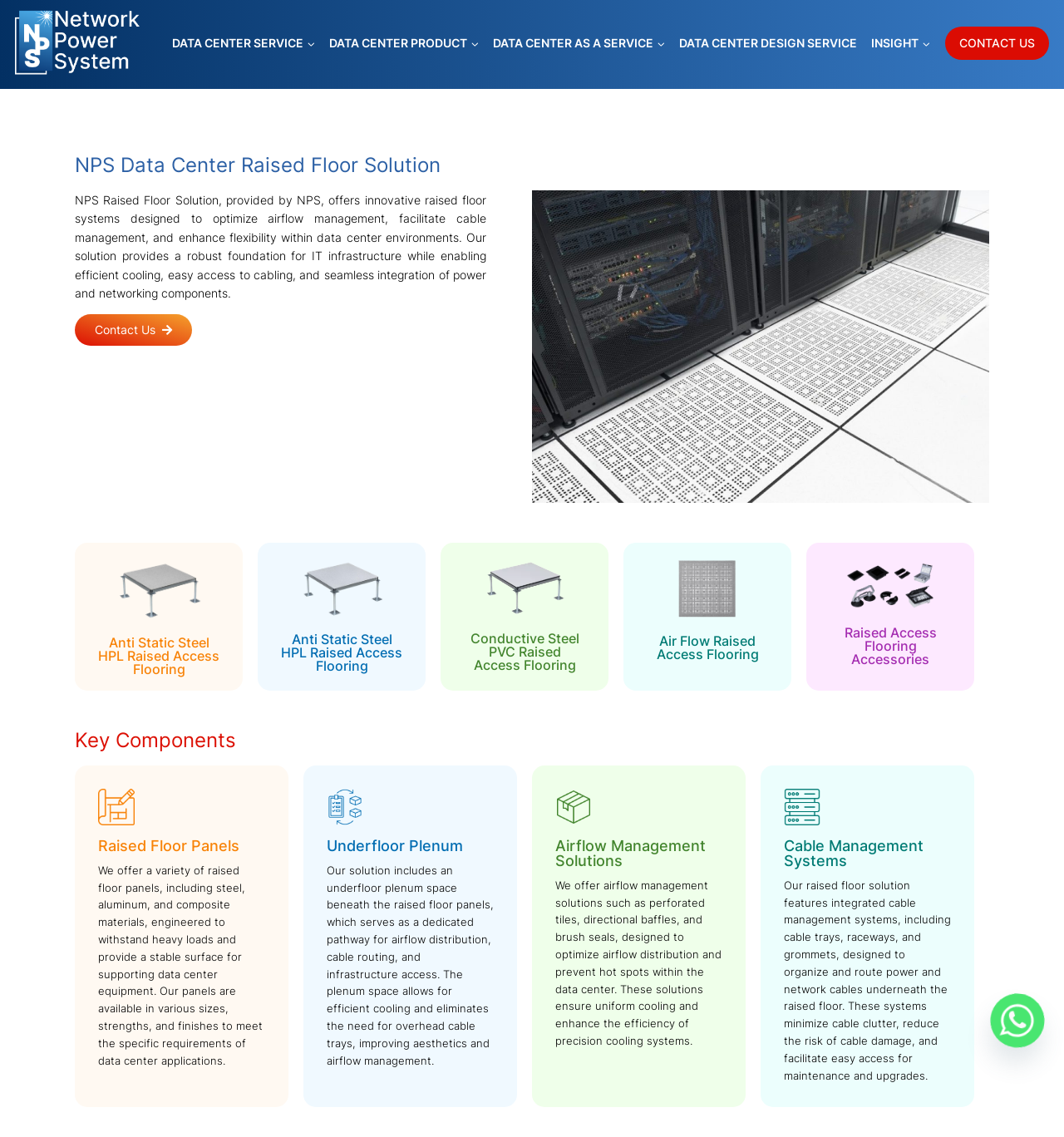Please locate the bounding box coordinates of the element that should be clicked to complete the given instruction: "Click on the 'Whatsapp' link".

[0.935, 0.878, 0.977, 0.917]